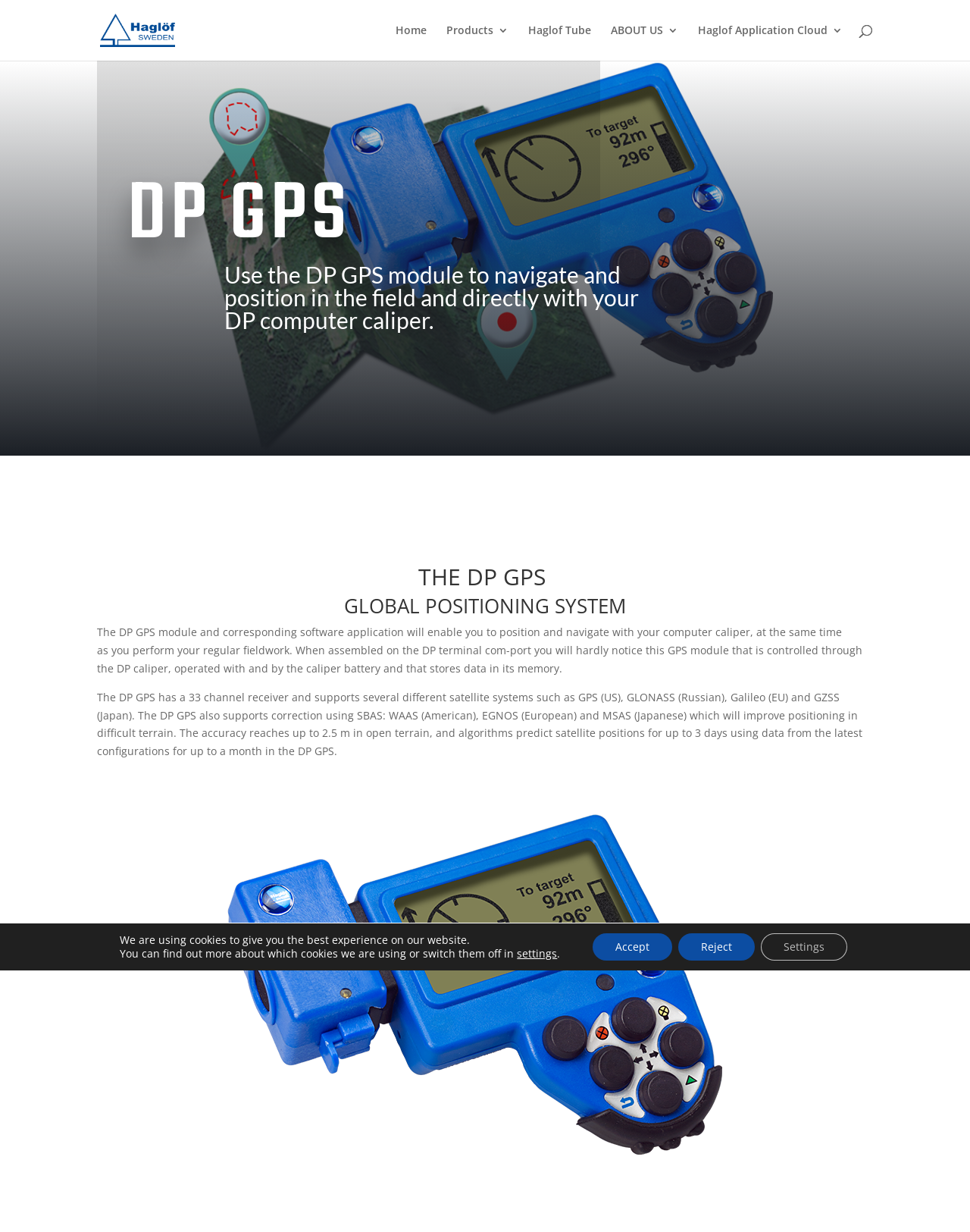Provide the bounding box coordinates of the HTML element described by the text: "alt="Haglöf Sweden AB"".

[0.103, 0.018, 0.181, 0.029]